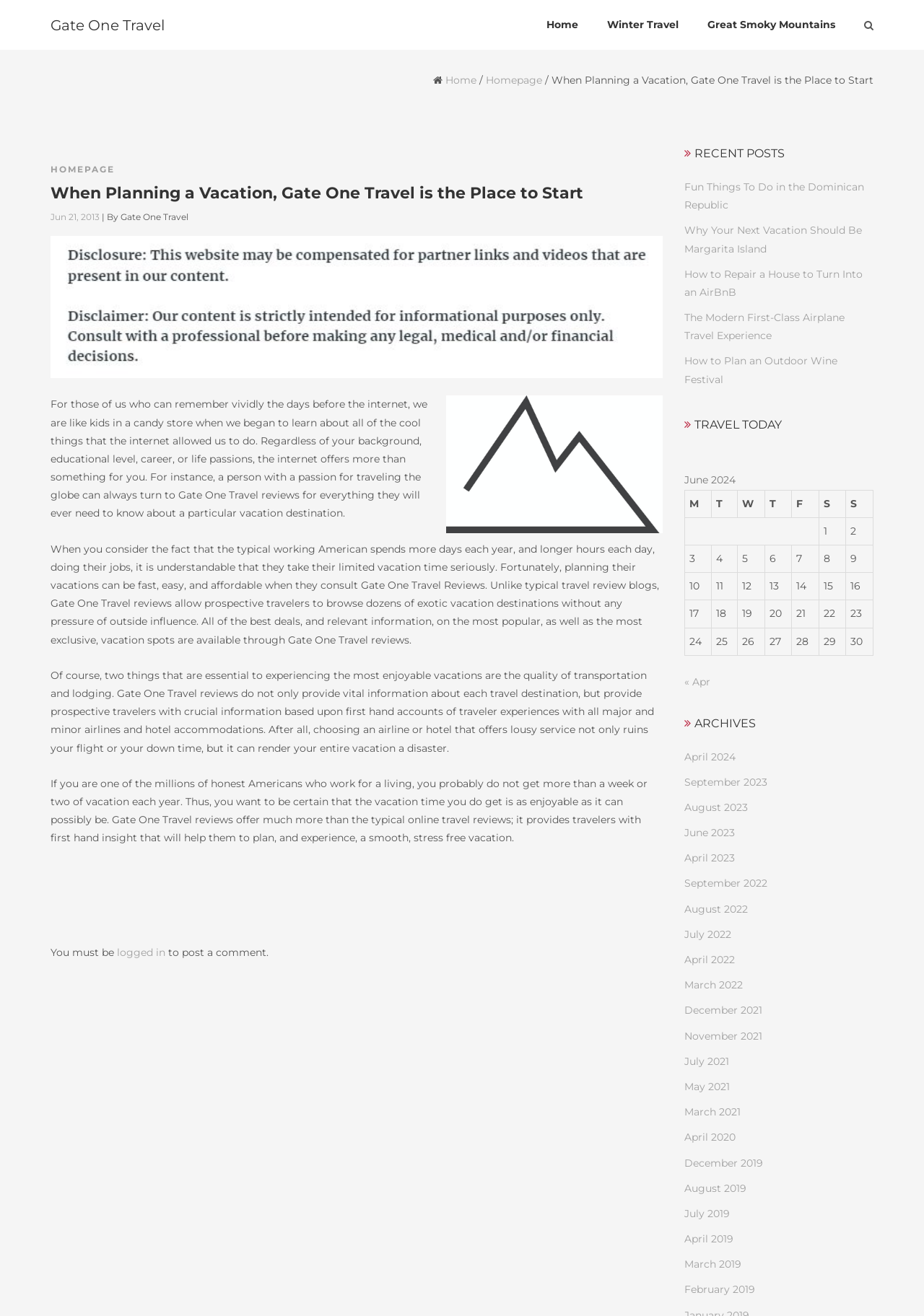What type of information do Gate One Travel reviews provide?
Based on the image, answer the question with a single word or brief phrase.

Information about airlines and hotel accommodations